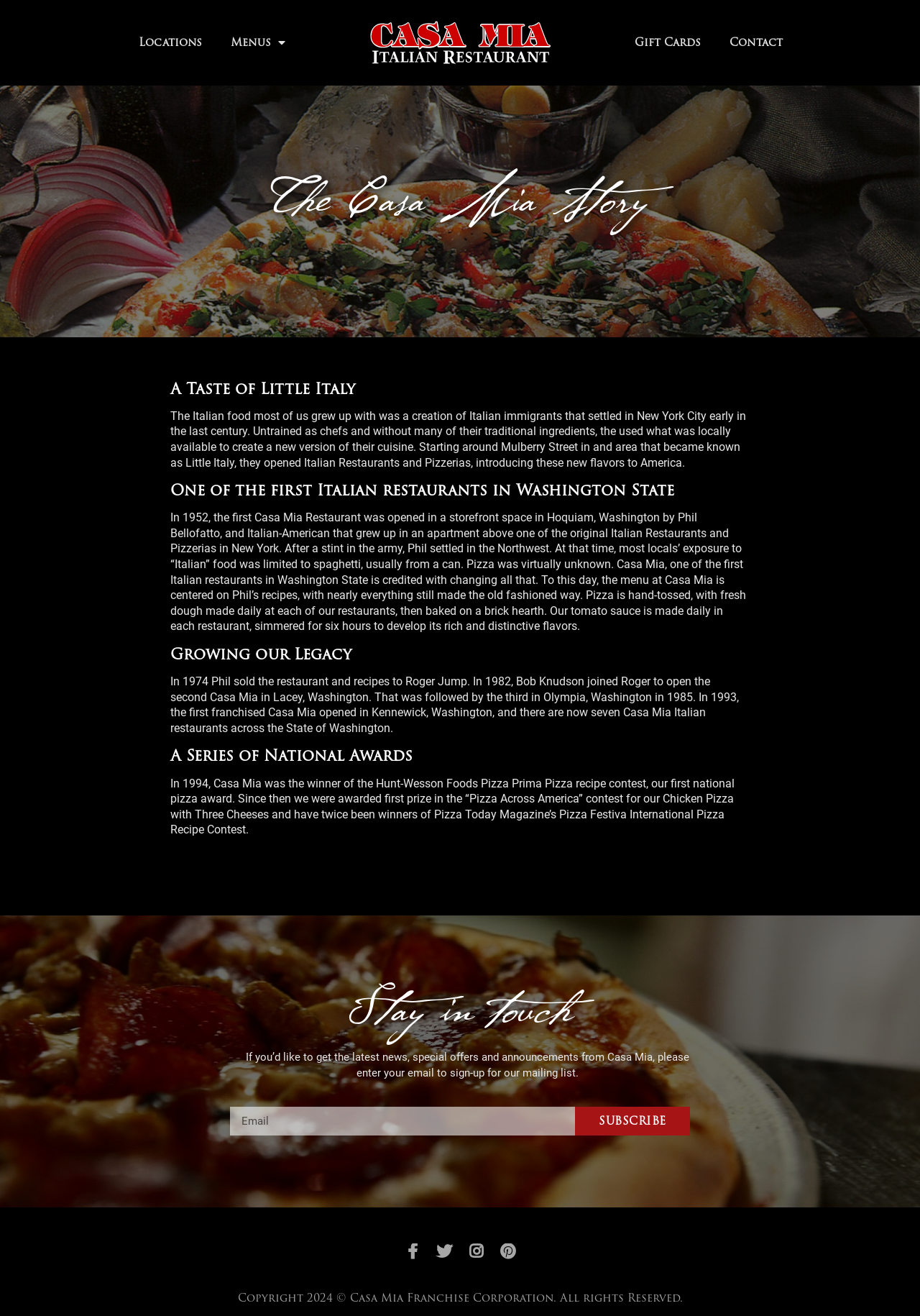Where did the first Casa Mia restaurant open?
Answer the question in as much detail as possible.

I found the answer by reading the StaticText element that describes the history of Casa Mia, which mentions that the first Casa Mia restaurant was opened in a storefront space in Hoquiam, Washington.